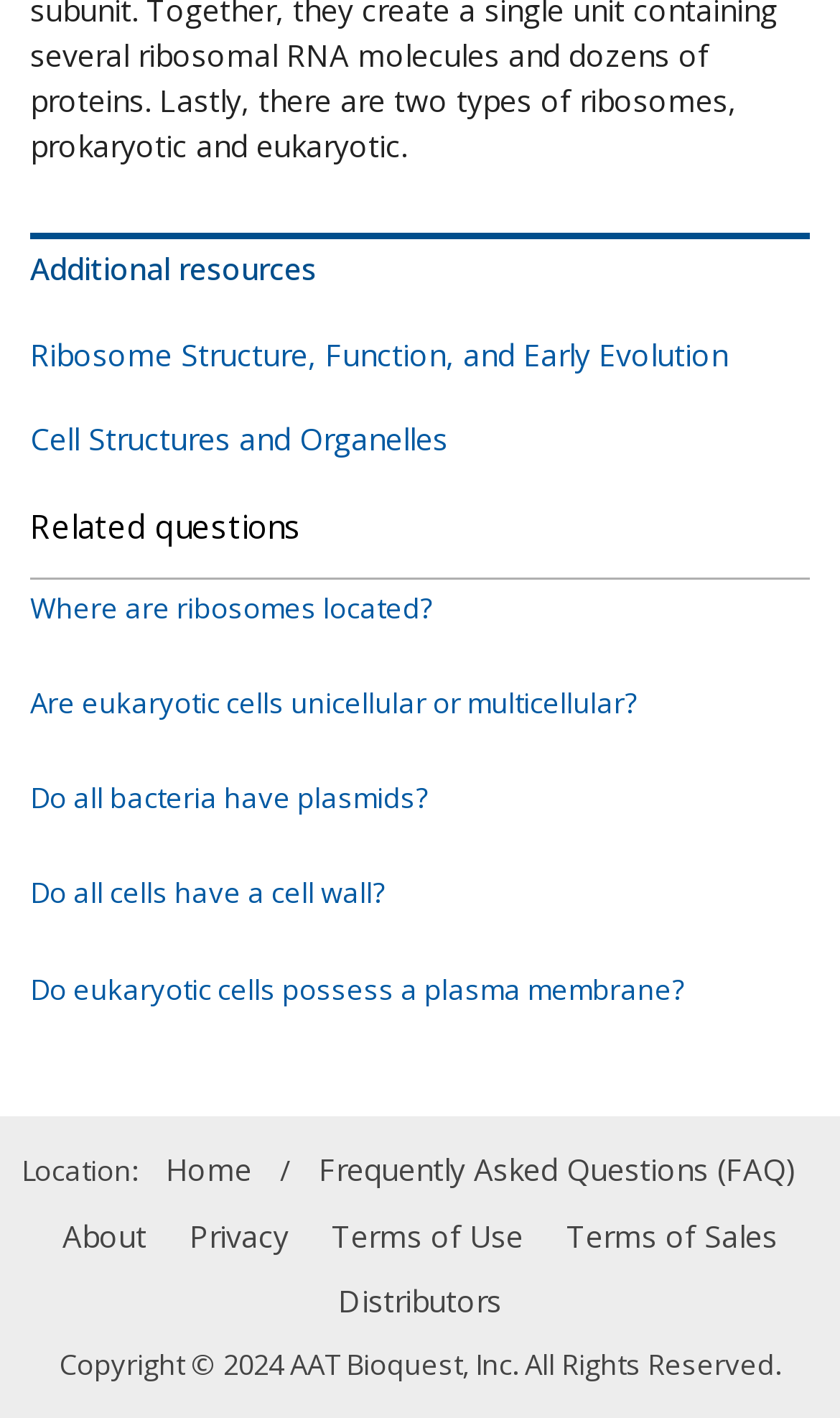Identify the bounding box coordinates of the region I need to click to complete this instruction: "View ribosome structure information".

[0.036, 0.235, 0.867, 0.264]